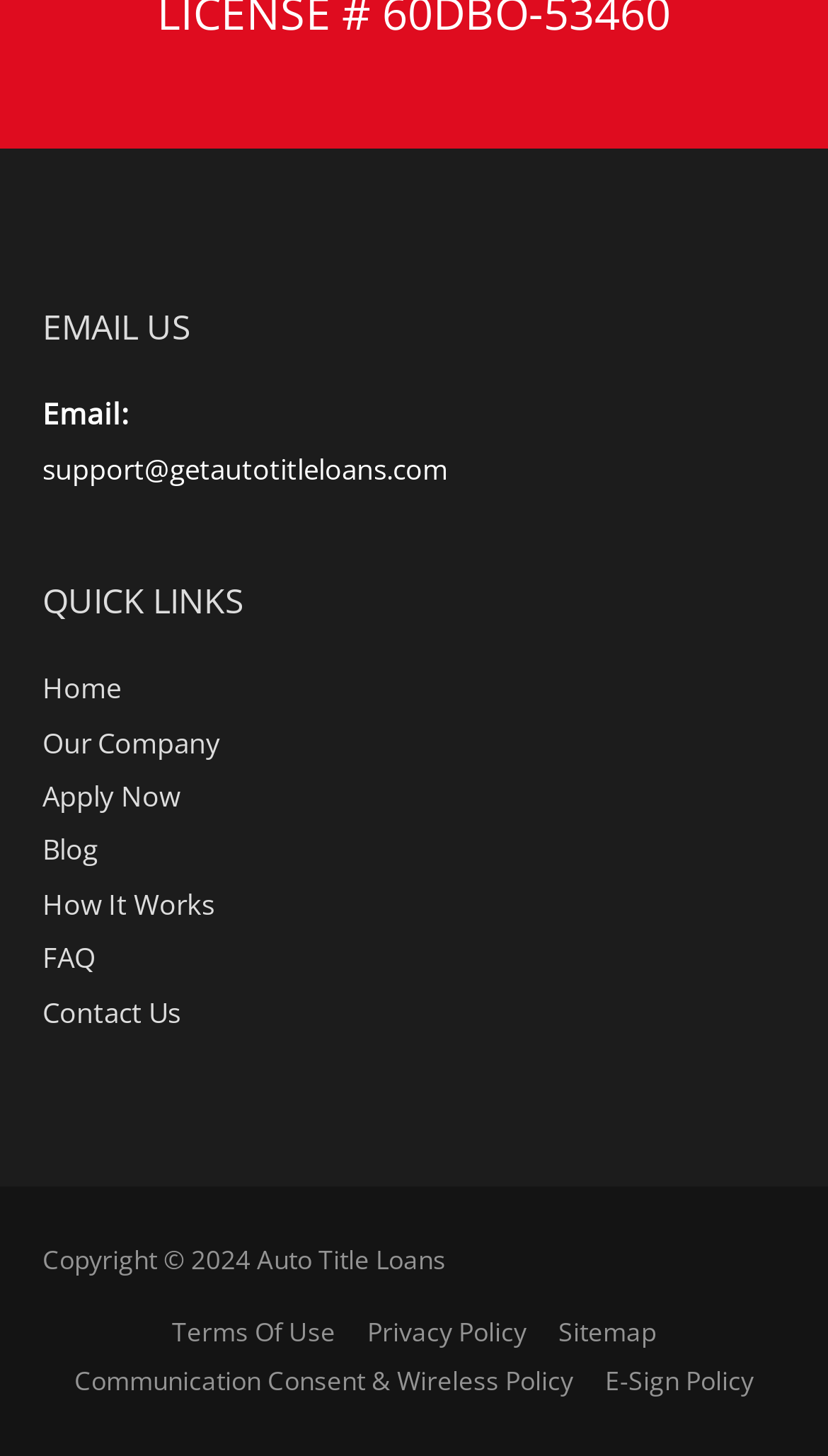What is the company name?
Based on the visual, give a brief answer using one word or a short phrase.

Auto Title Loans